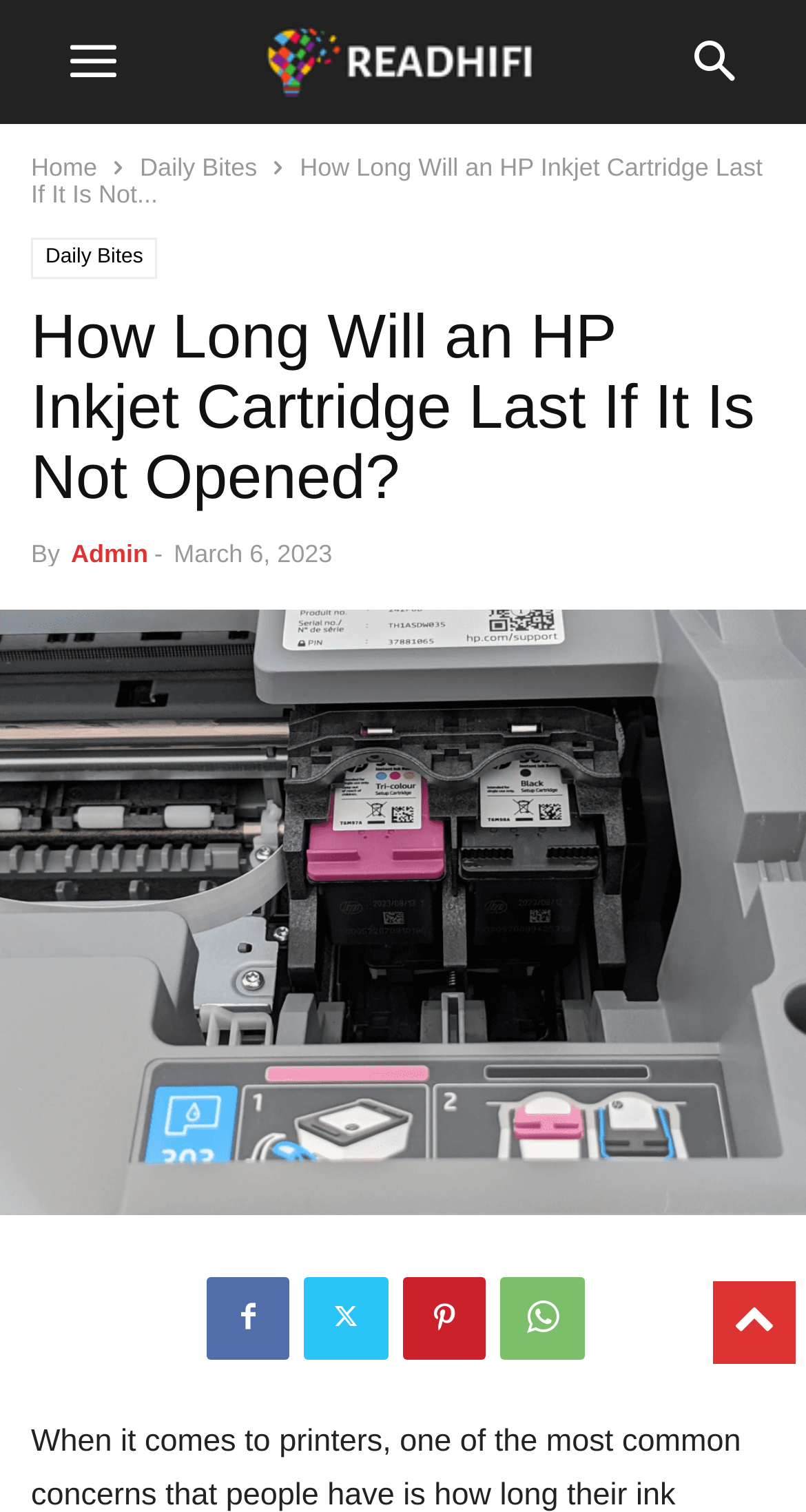Who is the author of the article?
Answer the question using a single word or phrase, according to the image.

Admin